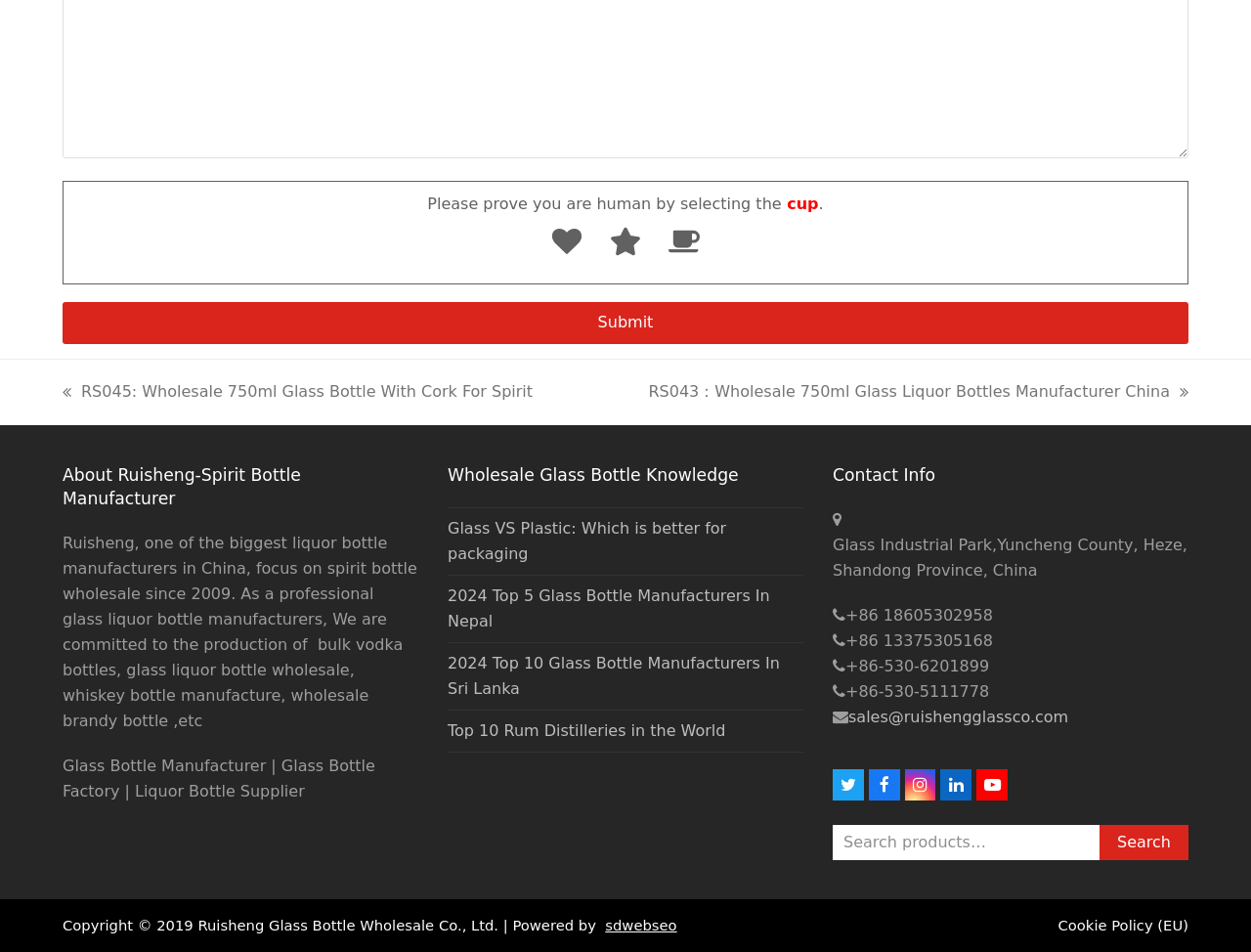Locate the bounding box coordinates of the clickable part needed for the task: "Follow Ruisheng on Twitter".

[0.666, 0.808, 0.69, 0.841]